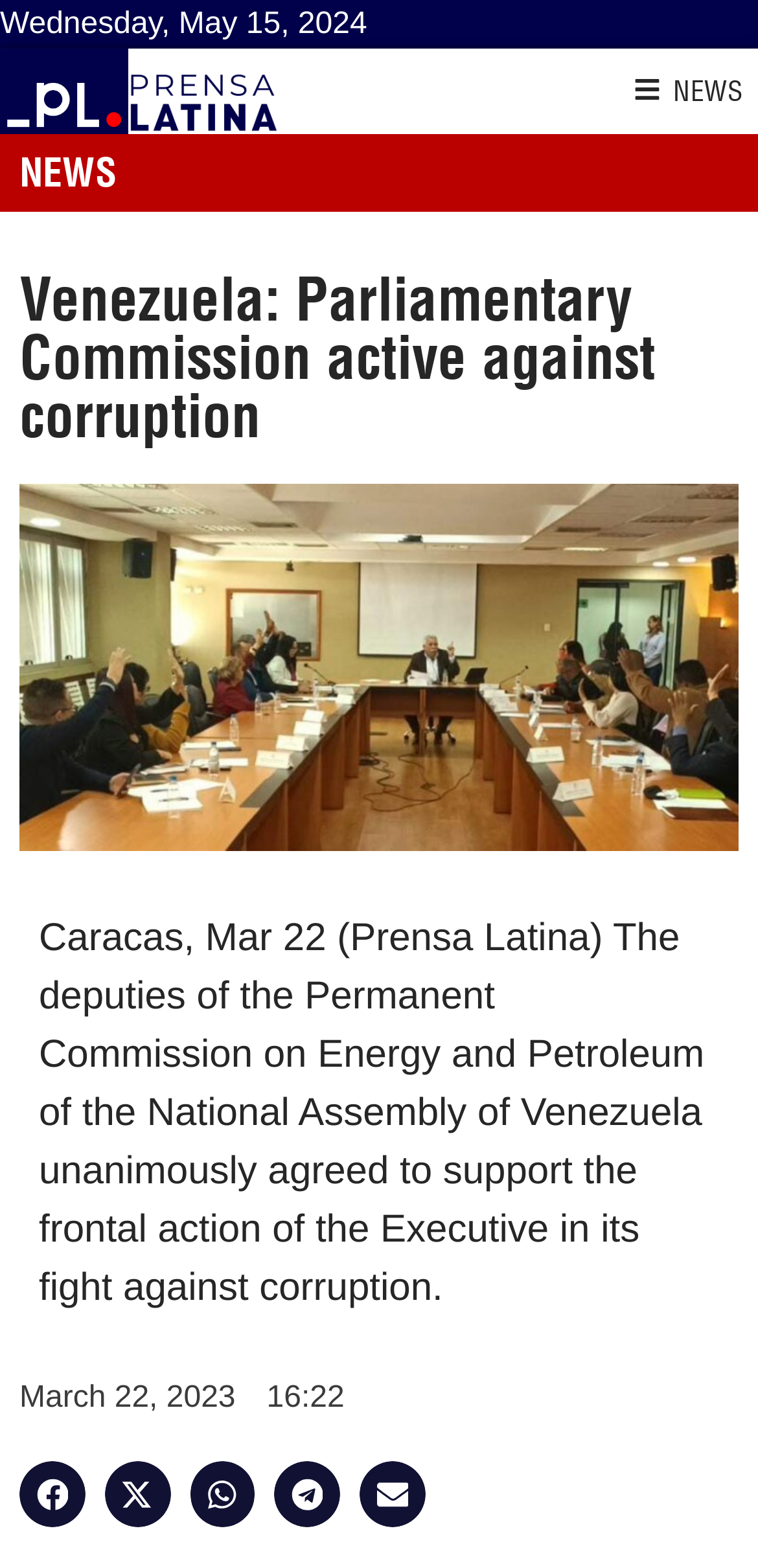Use a single word or phrase to answer this question: 
What is the time of the news article?

16:22